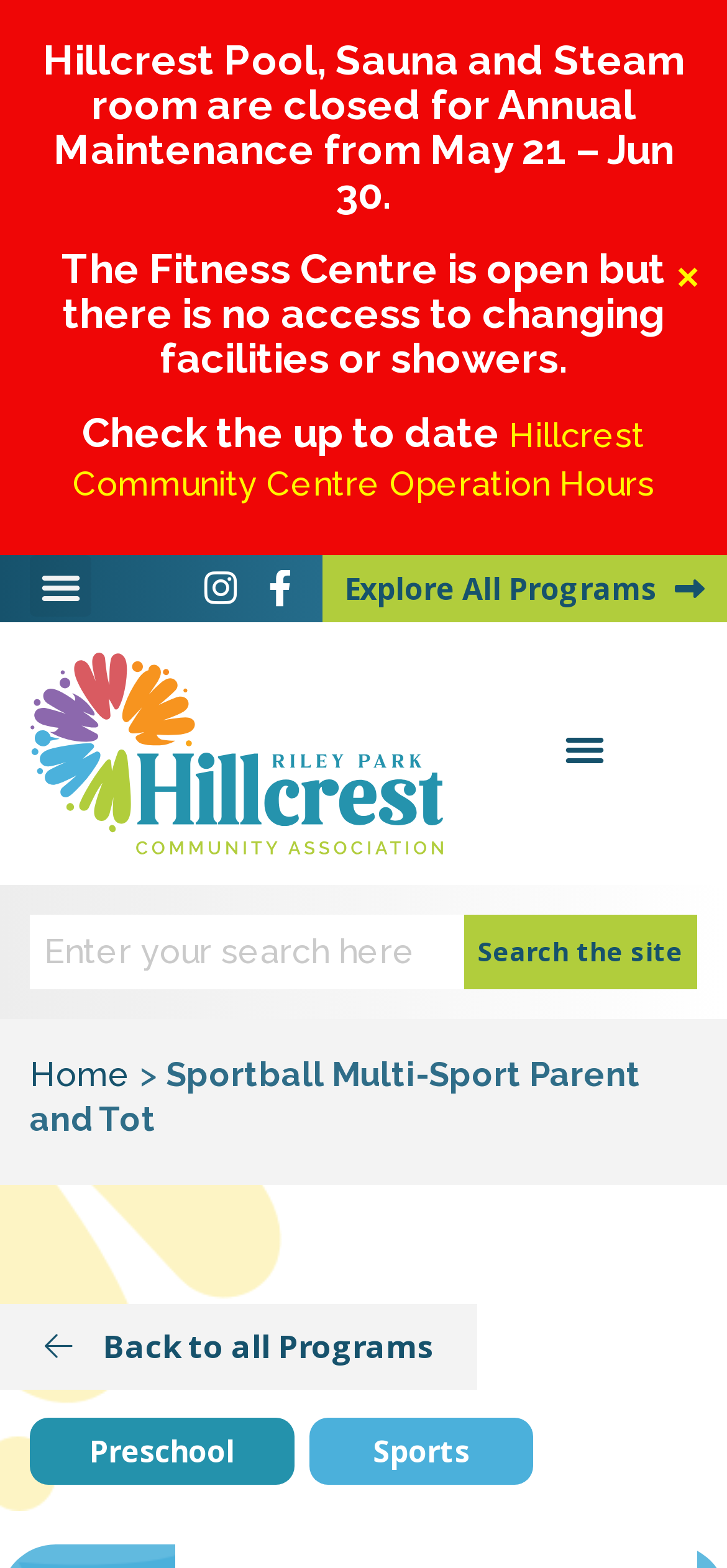Locate the bounding box coordinates of the element that needs to be clicked to carry out the instruction: "Toggle the menu". The coordinates should be given as four float numbers ranging from 0 to 1, i.e., [left, top, right, bottom].

[0.041, 0.354, 0.126, 0.393]